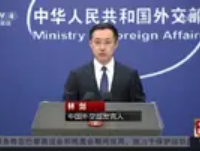Based on the image, please elaborate on the answer to the following question:
Is the atmosphere formal?

The caption describes the setting as having a 'formal atmosphere', which suggests that the environment is professional and structured.